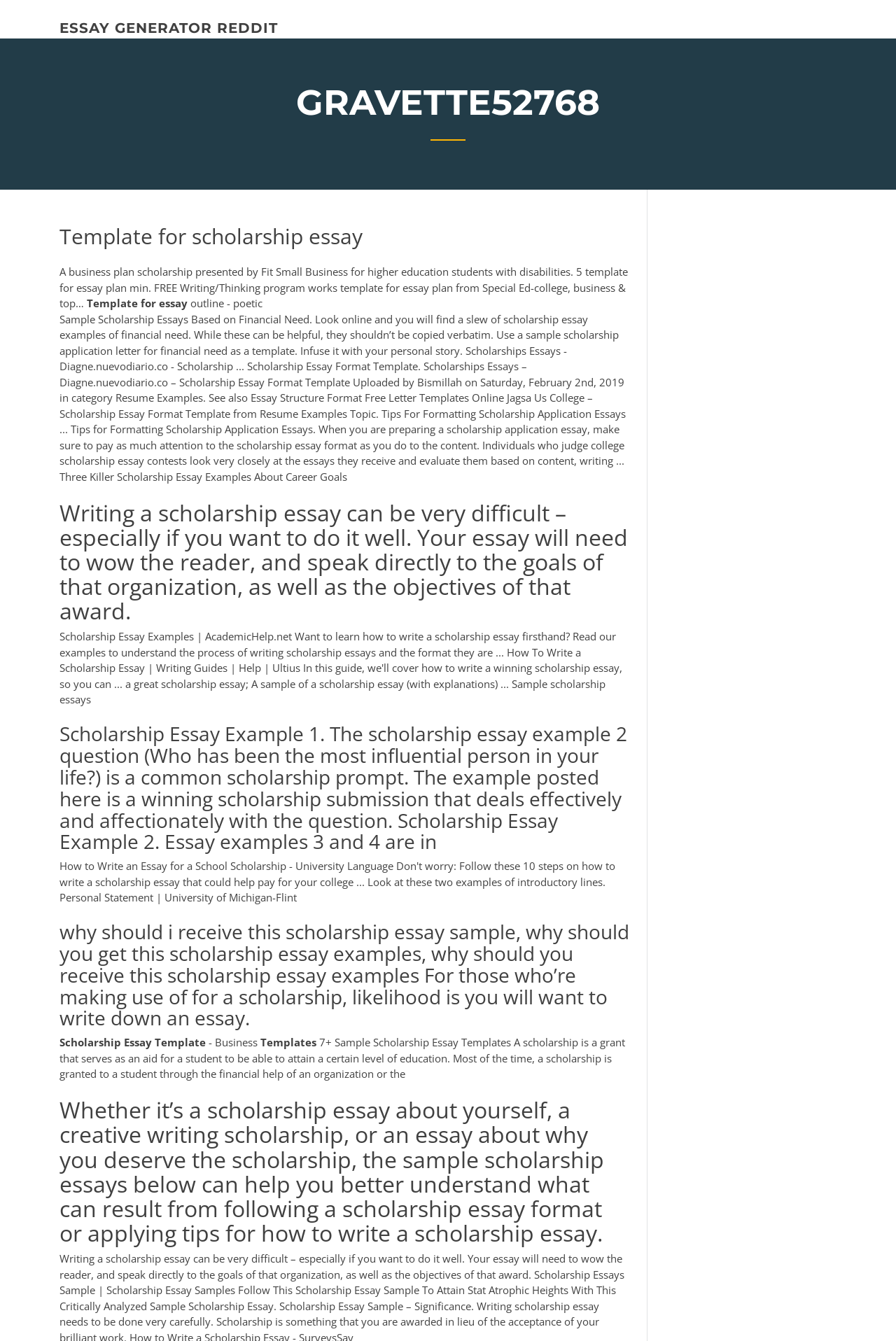Give an extensive and precise description of the webpage.

The webpage is about templates for scholarship essays. At the top, there is a link to "ESSAY GENERATOR REDDIT" and a heading "GRAVETTE52768". Below the heading, there is a subheading "Template for scholarship essay" and a paragraph describing a business plan scholarship presented by Fit Small Business for higher education students with disabilities.

On the left side of the page, there are several headings and paragraphs providing tips and examples for writing scholarship essays. The headings include "Writing a scholarship essay can be very difficult", "Scholarship Essay Example 1", "Scholarship Essay Example 2", "why should i receive this scholarship essay sample", and "Whether it’s a scholarship essay about yourself". The paragraphs provide guidance on how to write a successful scholarship essay, including the importance of formatting and infusing personal stories.

There are also several static text elements on the page, including "outline - poetic", "Sample Scholarship Essays Based on Financial Need", "Scholarship Essay Format Template", and "7+ Sample Scholarship Essay Templates". These texts appear to be related to the topic of scholarship essays and provide additional resources or examples.

At the bottom of the page, there are three static text elements "Template", "- Business", and "Templates", which seem to be related to the topic of business plan templates.